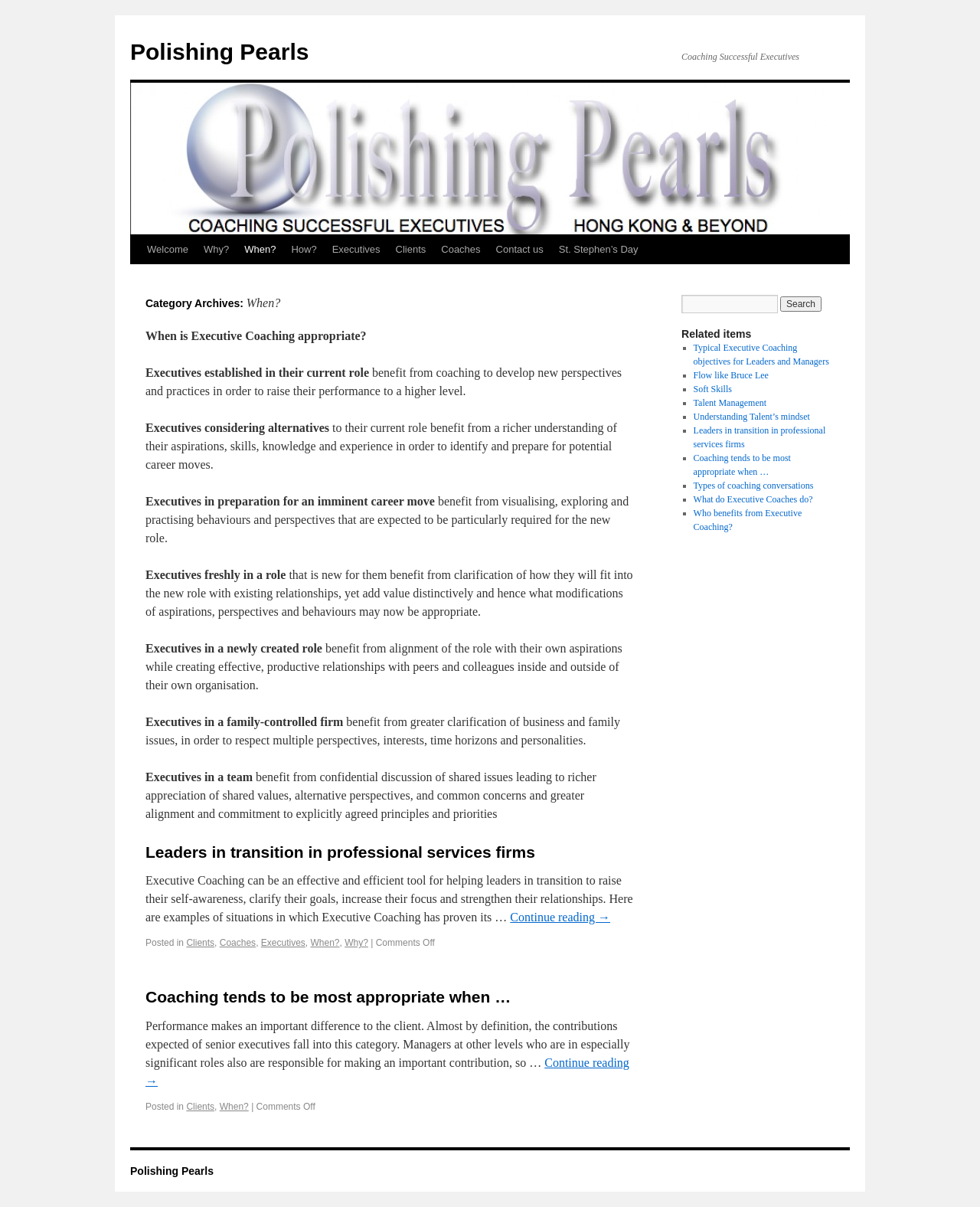How many links are there in the main element?
Provide an in-depth and detailed explanation in response to the question.

The main element contains 11 links, which can be identified by their element types. These links are 'Welcome', 'Why?', 'When?', 'How?', 'Executives', 'Clients', 'Coaches', 'Contact us', 'St. Stephen’s Day', 'Leaders in transition in professional services firms', and 'Continue reading →'.